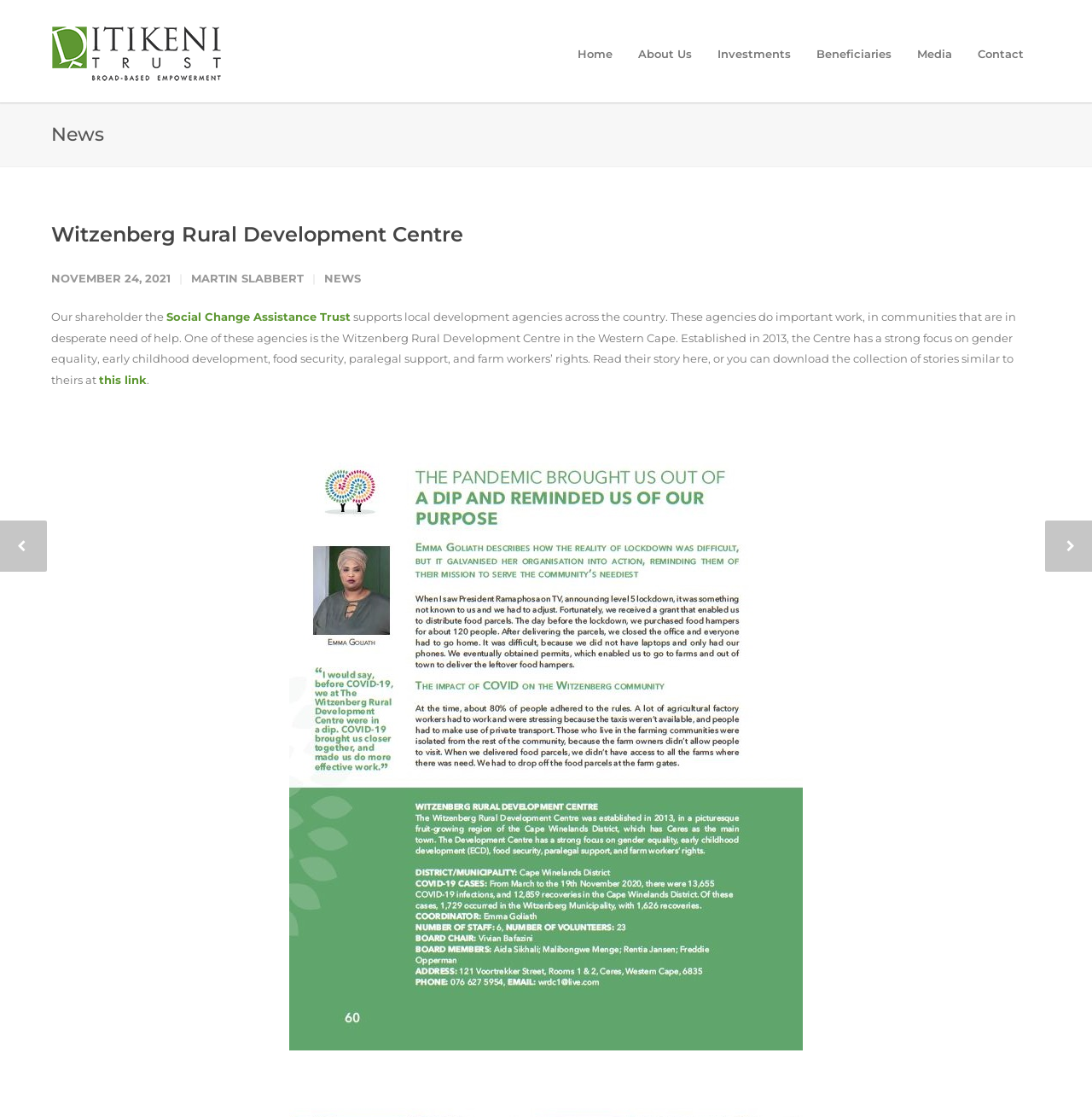How many navigation links are there?
Give a detailed and exhaustive answer to the question.

The answer can be found by counting the number of navigation links at the top of the webpage. There are links to 'Home', 'About Us', 'Investments', 'Beneficiaries', 'Media', and 'Contact'.